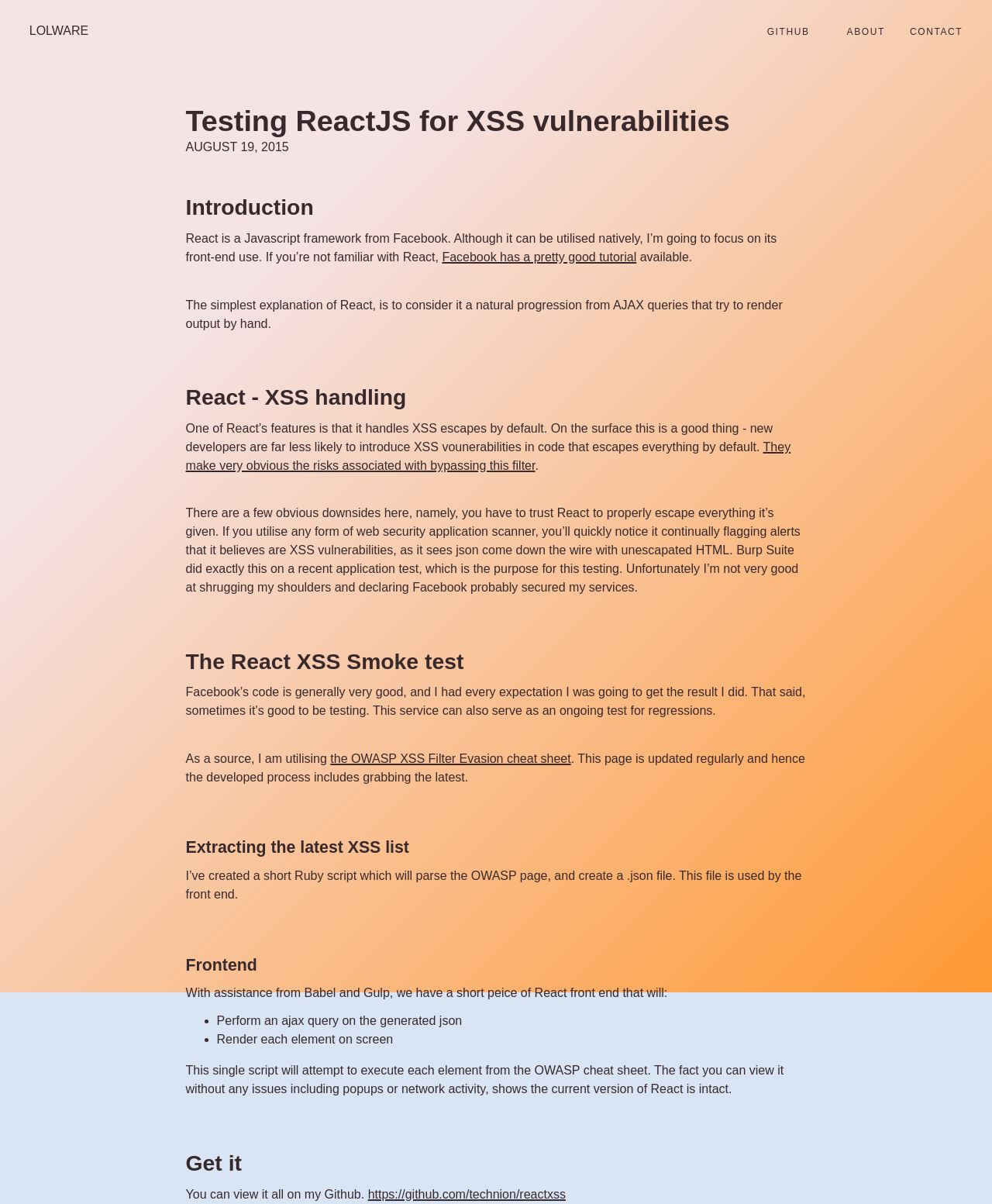What is the main topic of this webpage?
Can you provide an in-depth and detailed response to the question?

The webpage is focused on testing ReactJS for XSS vulnerabilities, as indicated by the heading 'Testing ReactJS for XSS vulnerabilities' and the content discussing React's XSS handling and the author's testing process.